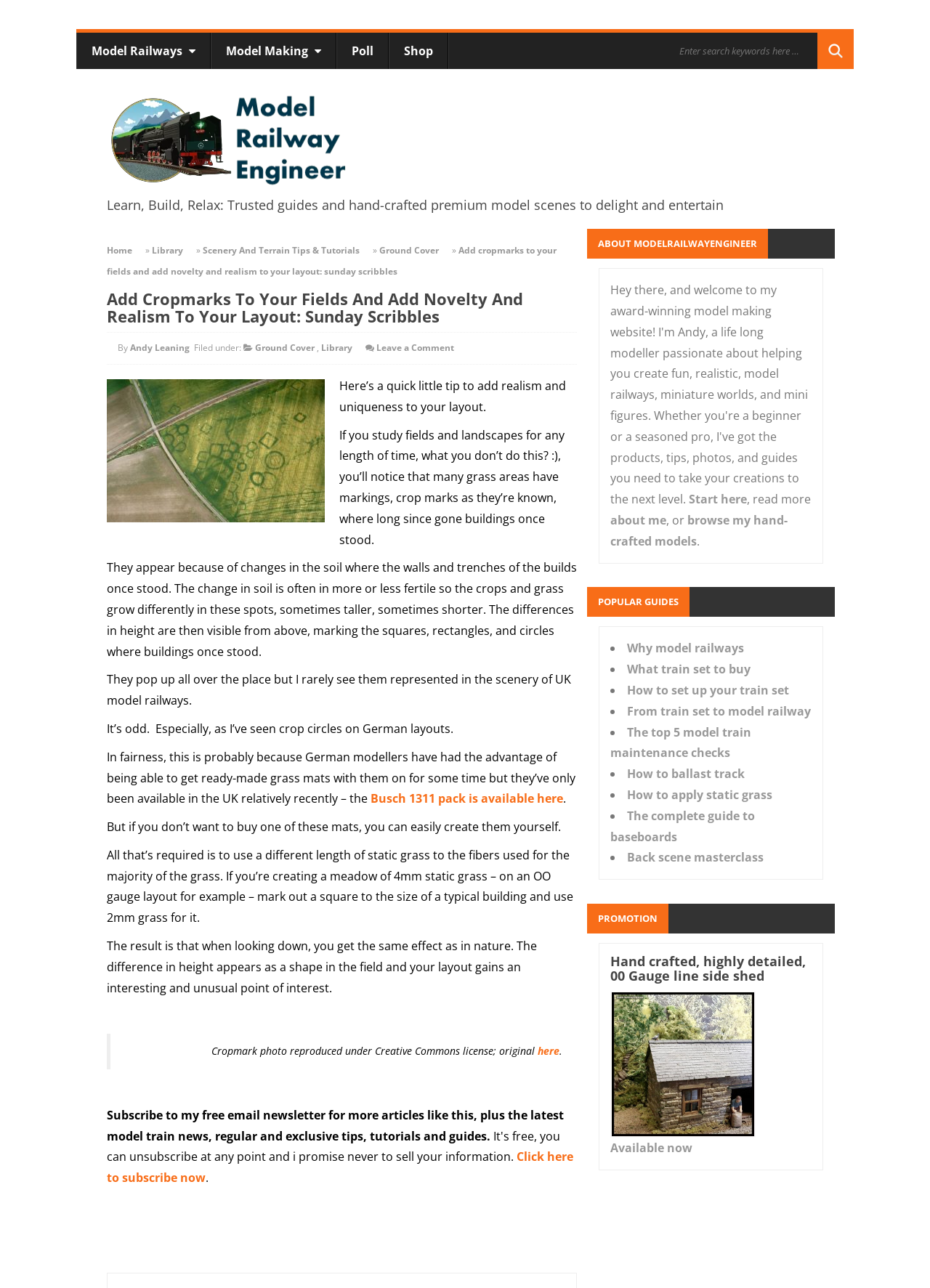Determine the bounding box coordinates of the clickable element to achieve the following action: 'Click on the 'Subscribe' link'. Provide the coordinates as four float values between 0 and 1, formatted as [left, top, right, bottom].

None